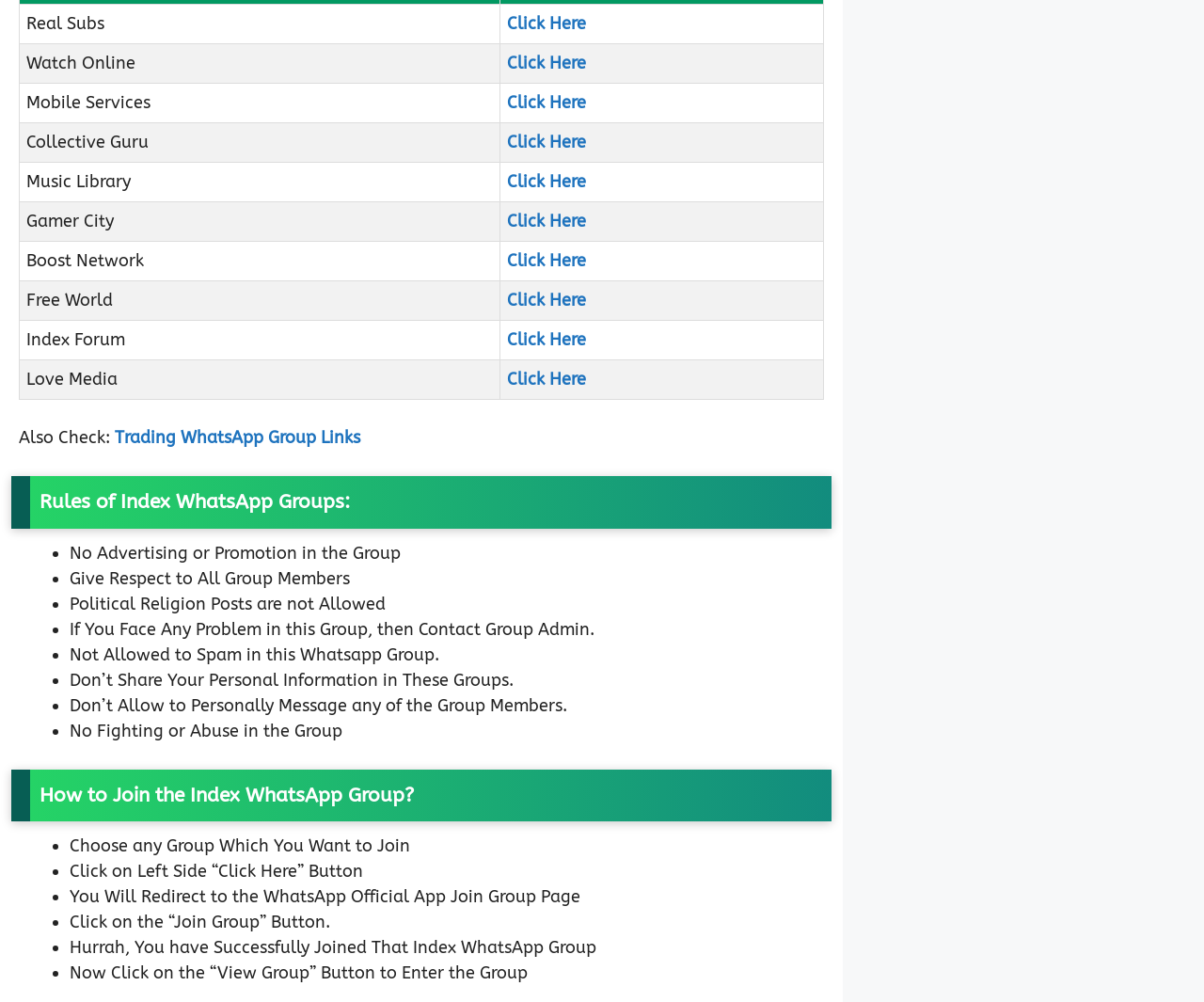What is the last step to join a WhatsApp group?
Examine the image and give a concise answer in one word or a short phrase.

Click 'Join Group'